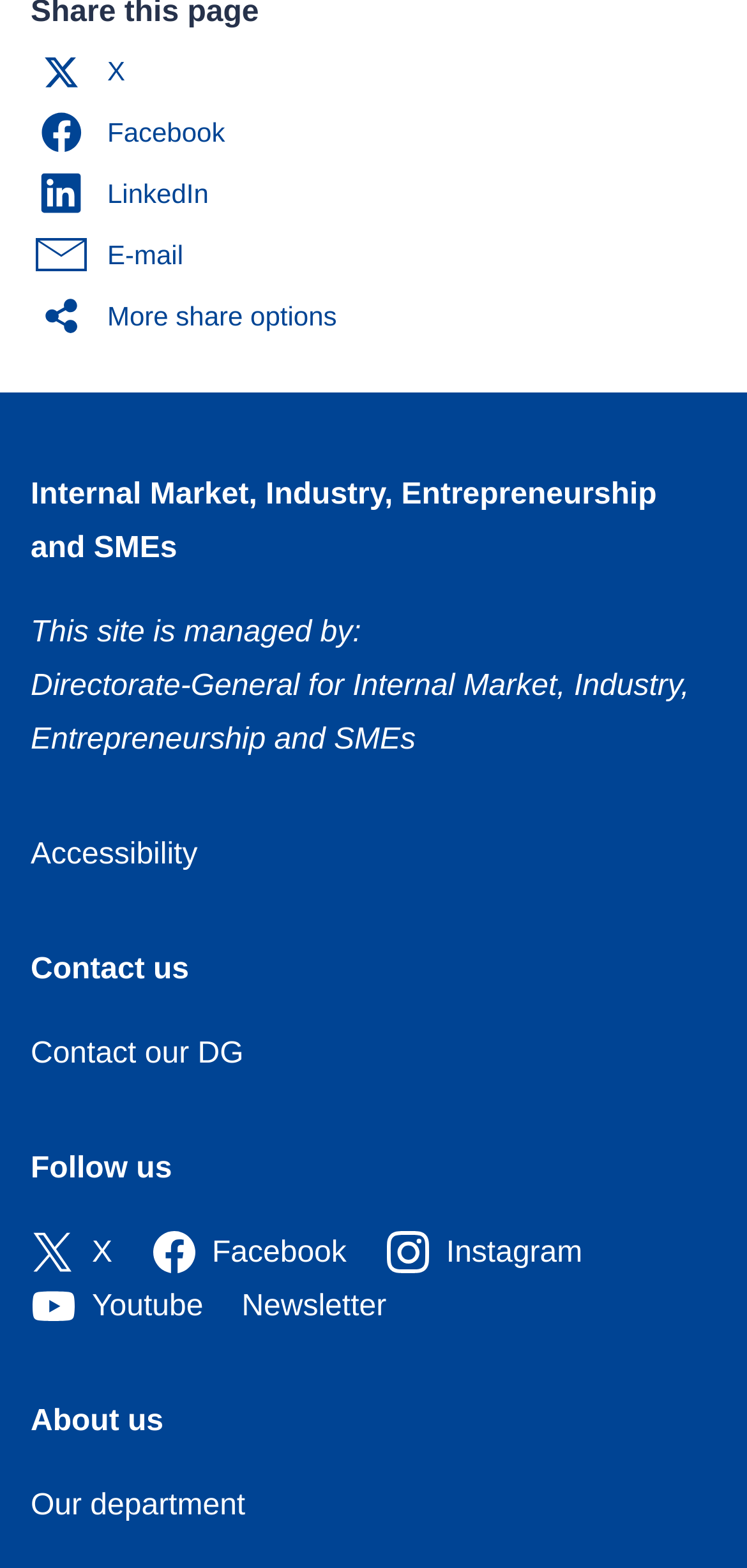Find the bounding box coordinates of the clickable element required to execute the following instruction: "Share on Facebook". Provide the coordinates as four float numbers between 0 and 1, i.e., [left, top, right, bottom].

[0.041, 0.064, 0.332, 0.103]